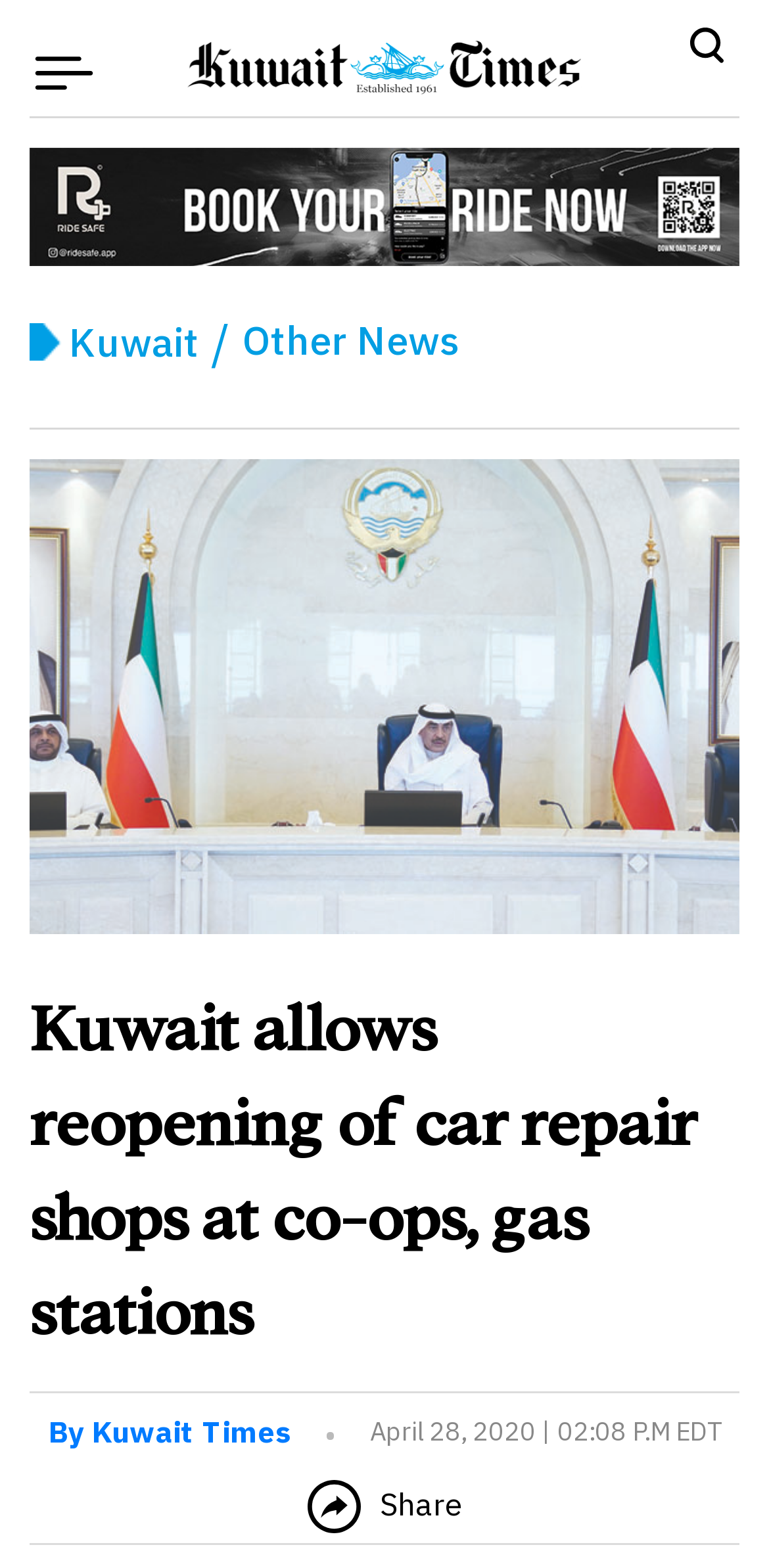Please predict the bounding box coordinates (top-left x, top-left y, bottom-right x, bottom-right y) for the UI element in the screenshot that fits the description: By Kuwait Times

[0.063, 0.901, 0.378, 0.925]